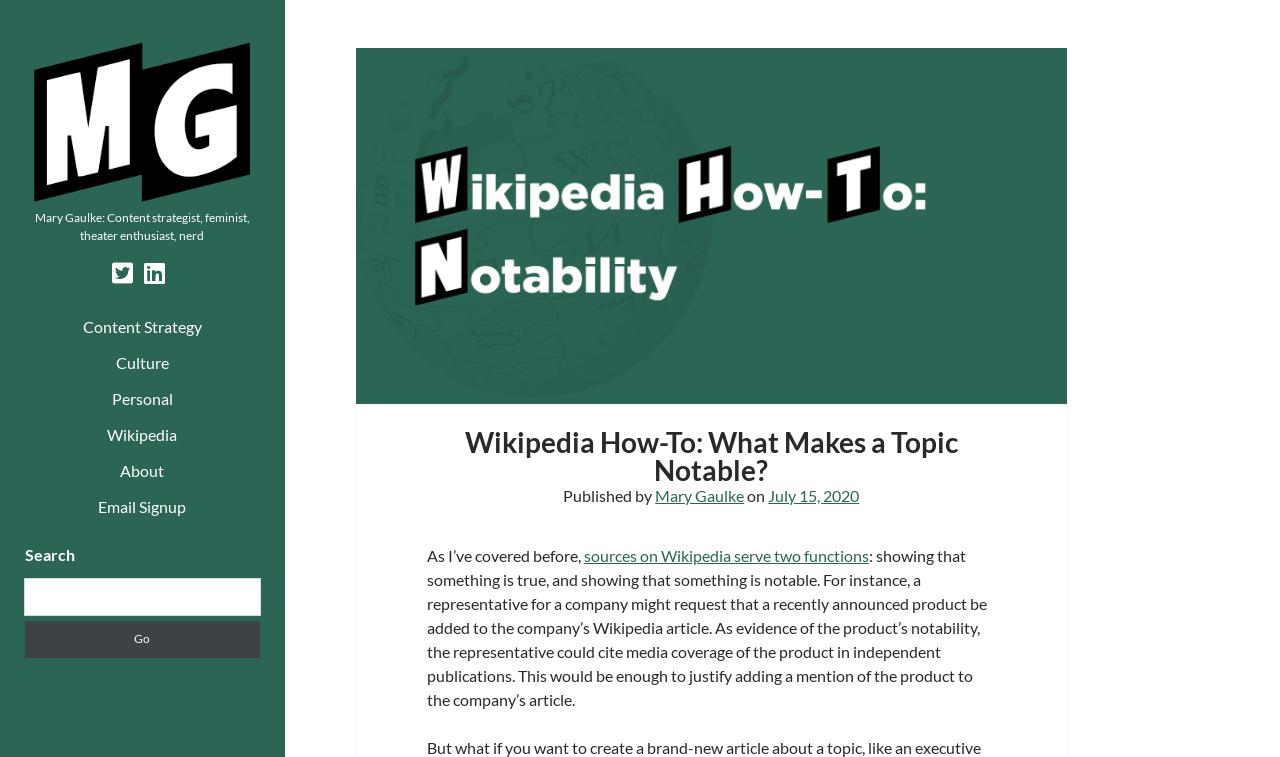Who is the author of this article?
Based on the image, answer the question in a detailed manner.

The author of this article is Mary Gaulke, which can be found by looking at the top section of the webpage, where her name is mentioned as 'Mary Gaulke: Content strategist, feminist, theater enthusiast, nerd'.